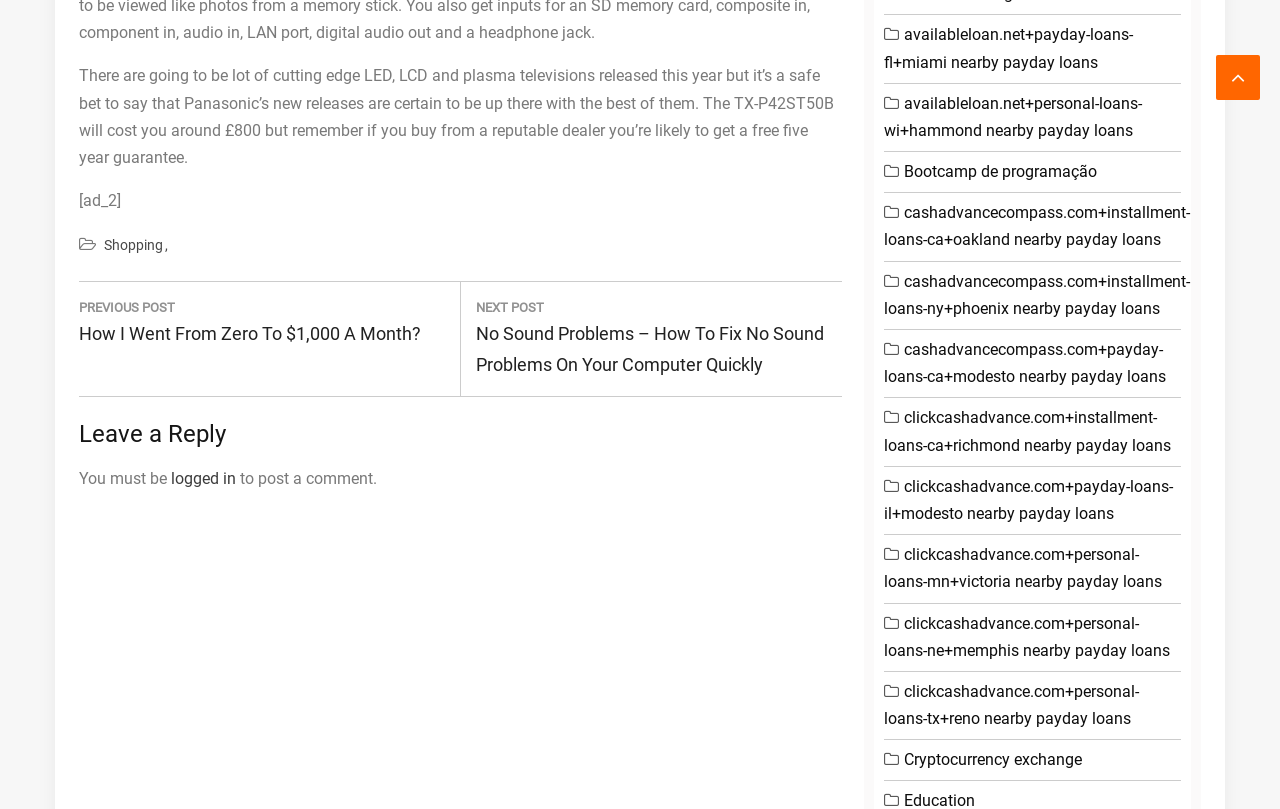What is the topic of the main text?
Give a single word or phrase answer based on the content of the image.

Panasonic TVs